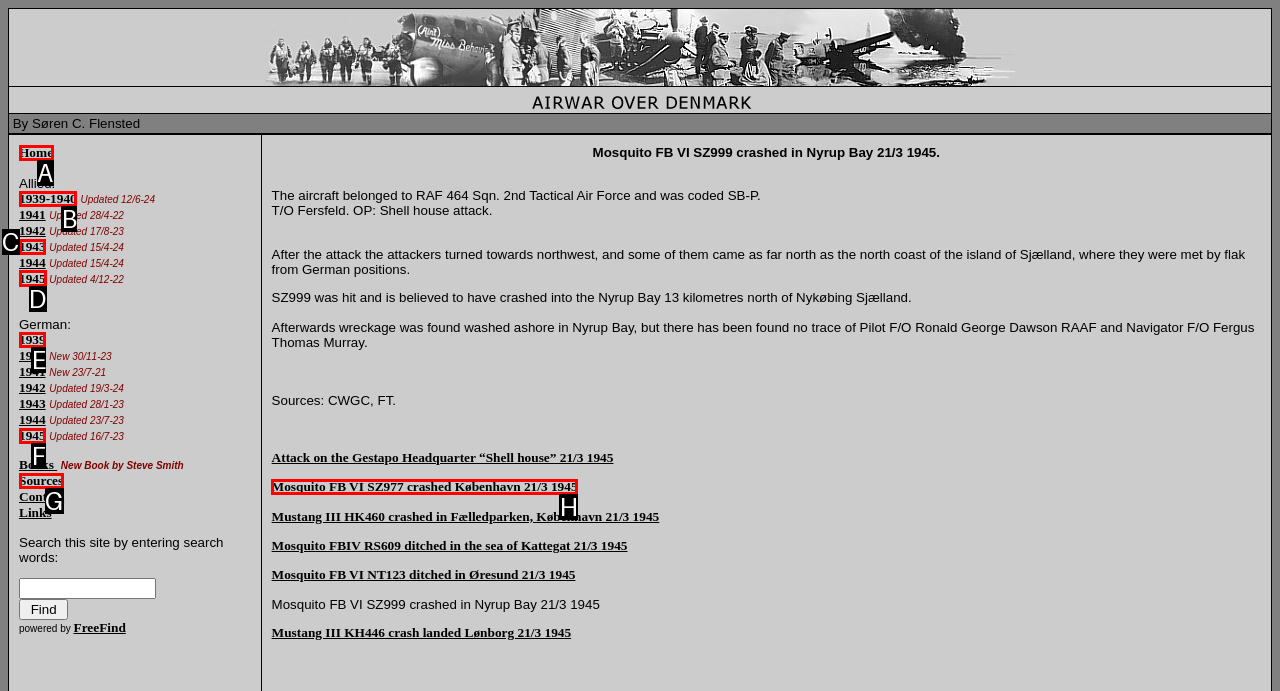Identify the correct UI element to click for this instruction: Click on the link '1945'
Respond with the appropriate option's letter from the provided choices directly.

D